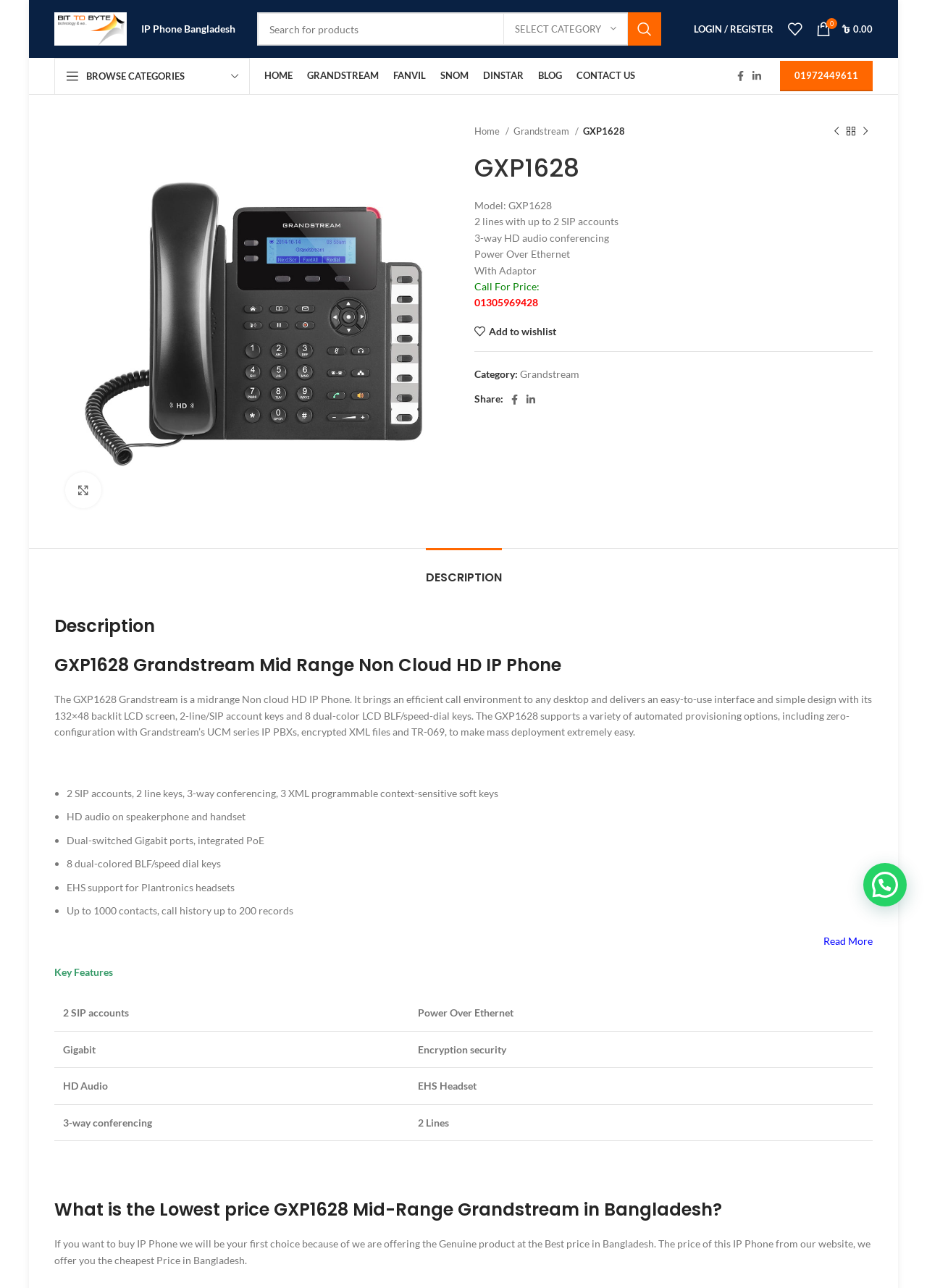Please determine the bounding box coordinates of the element to click in order to execute the following instruction: "View product details". The coordinates should be four float numbers between 0 and 1, specified as [left, top, right, bottom].

[0.06, 0.244, 0.487, 0.253]